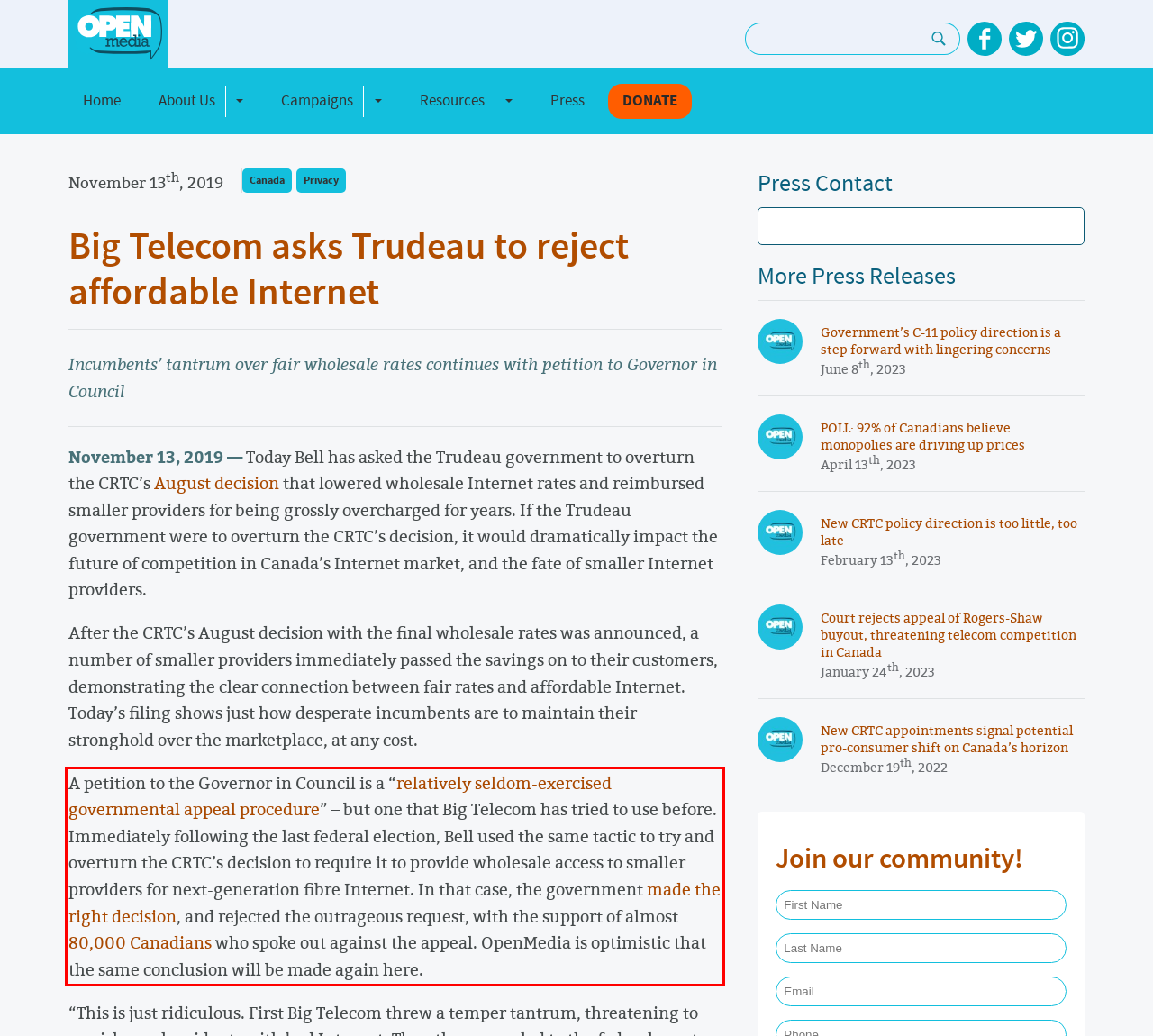Using the webpage screenshot, recognize and capture the text within the red bounding box.

A petition to the Governor in Council is a “relatively seldom-exercised governmental appeal procedure” – but one that Big Telecom has tried to use before. Immediately following the last federal election, Bell used the same tactic to try and overturn the CRTC’s decision to require it to provide wholesale access to smaller providers for next-generation fibre Internet. In that case, the government made the right decision, and rejected the outrageous request, with the support of almost 80,000 Canadians who spoke out against the appeal. OpenMedia is optimistic that the same conclusion will be made again here.